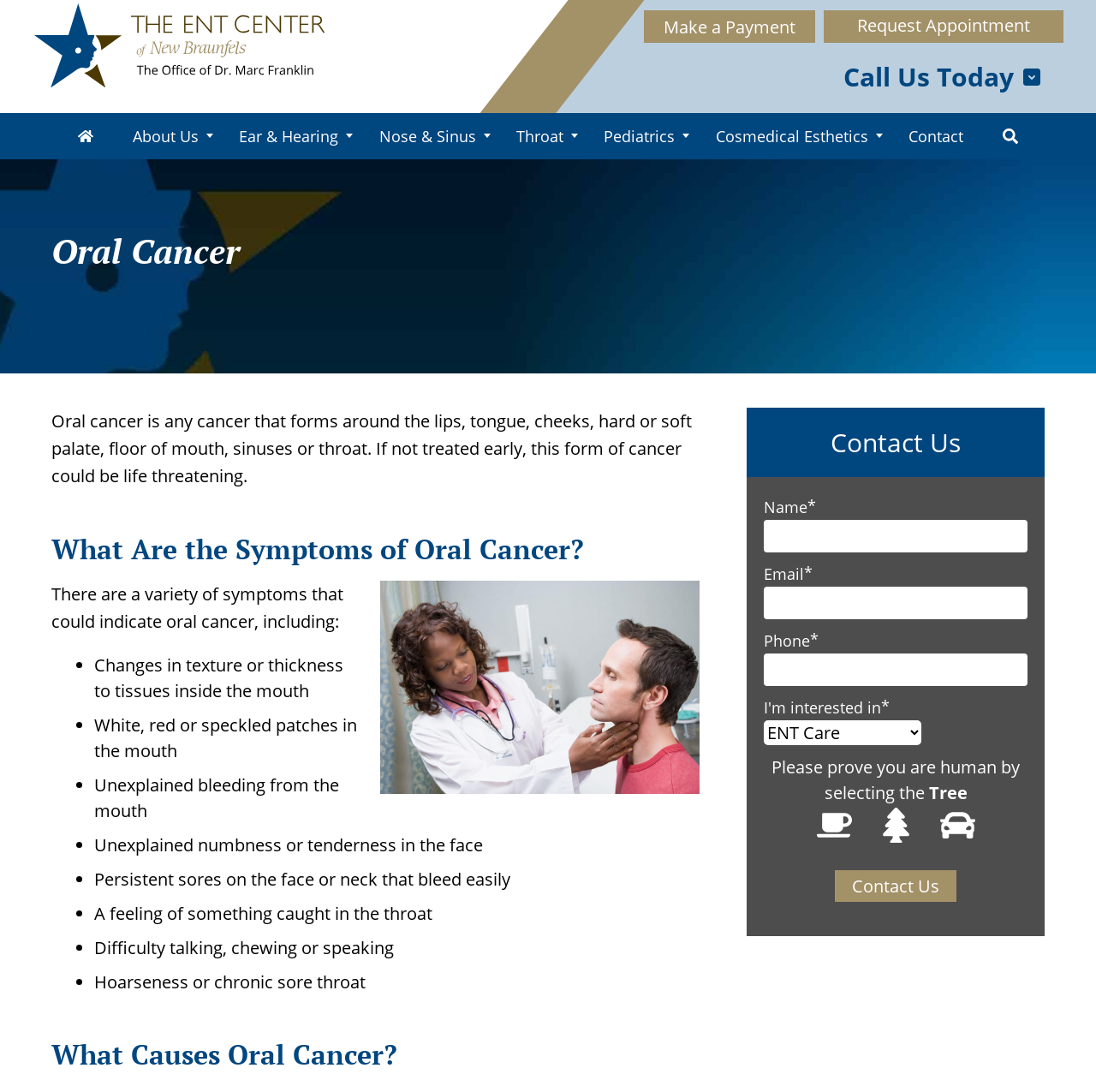Utilize the details in the image to give a detailed response to the question: What are the symptoms of oral cancer?

The webpage lists various symptoms of oral cancer, including changes in texture or thickness to tissues inside the mouth, white, red or speckled patches in the mouth, unexplained bleeding from the mouth, and more. These symptoms are listed under the heading 'What Are the Symptoms of Oral Cancer?'.